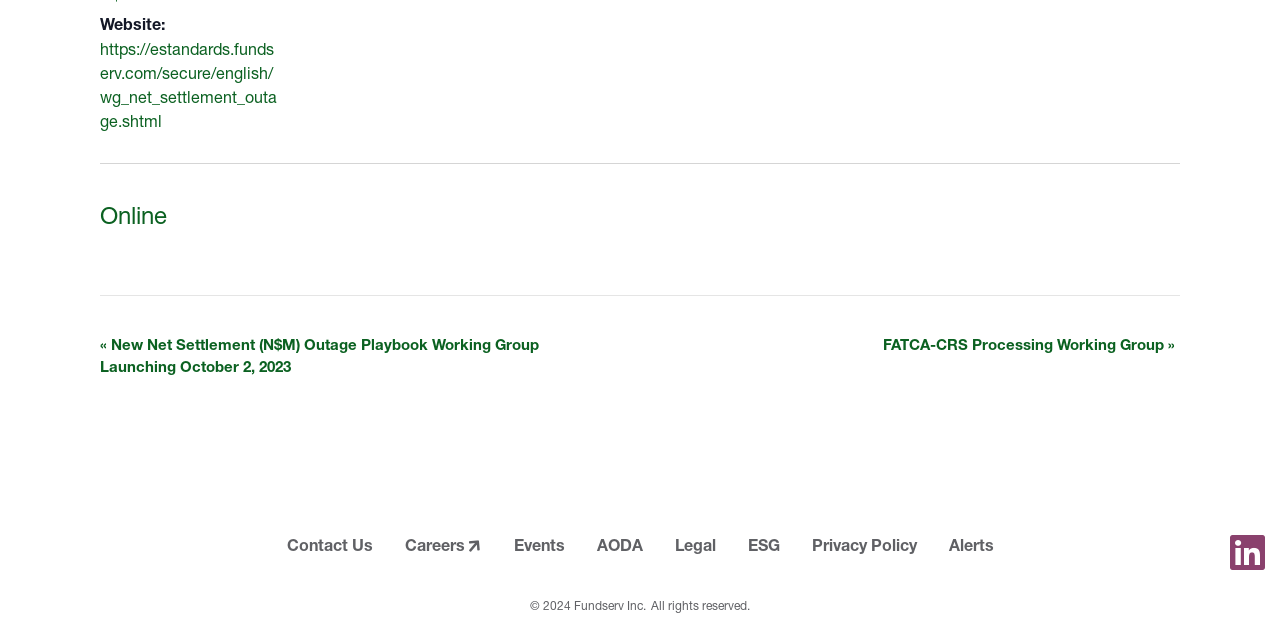Determine the bounding box coordinates of the UI element described by: "Careers".

[0.316, 0.838, 0.376, 0.868]